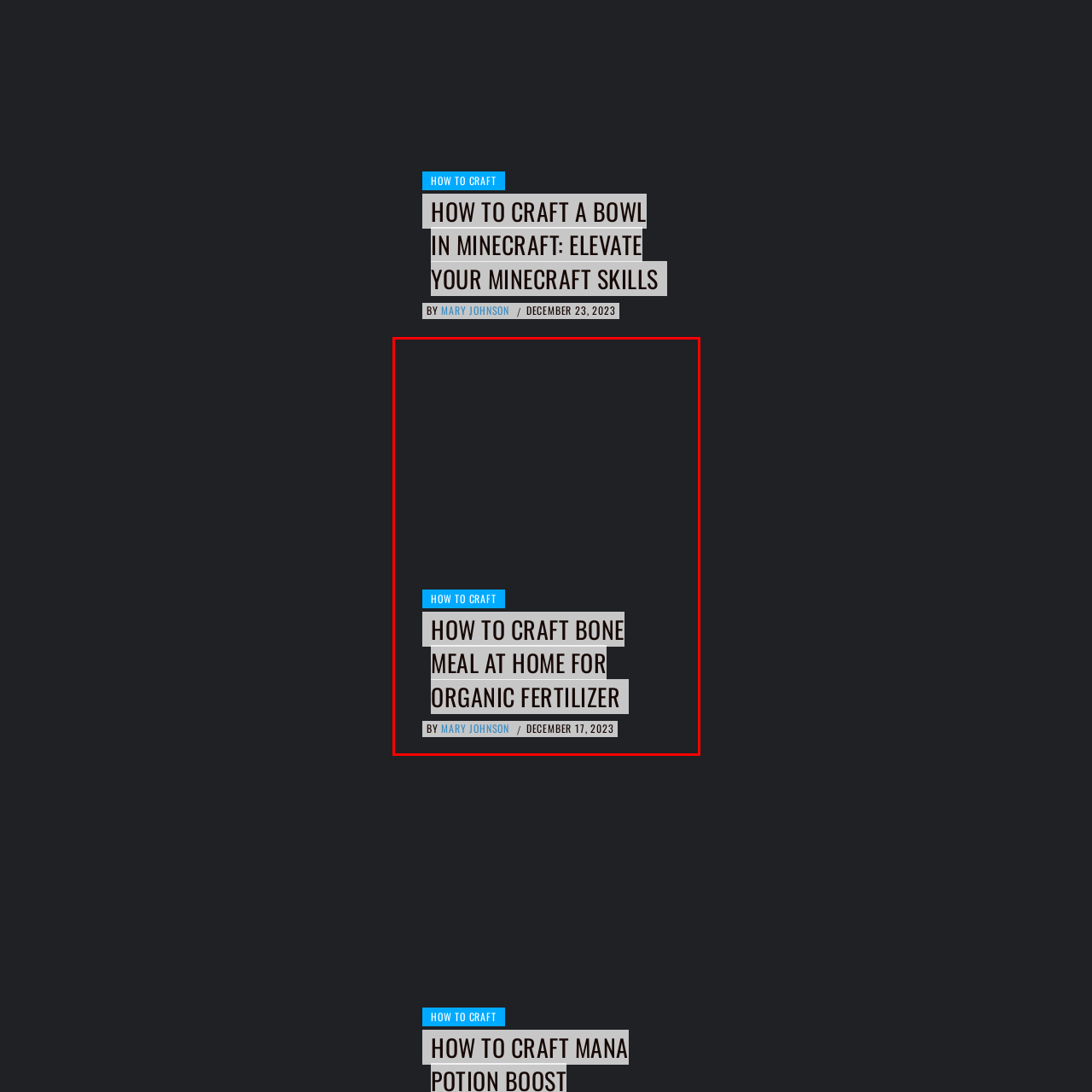What is the purpose of the article?
Inspect the image within the red bounding box and respond with a detailed answer, leveraging all visible details.

The article is an instructional guide that provides a detailed guide on crafting bone meal at home, which is an organic fertilizer, implying that the purpose of the article is to help readers improve their gardening skills using homemade solutions.